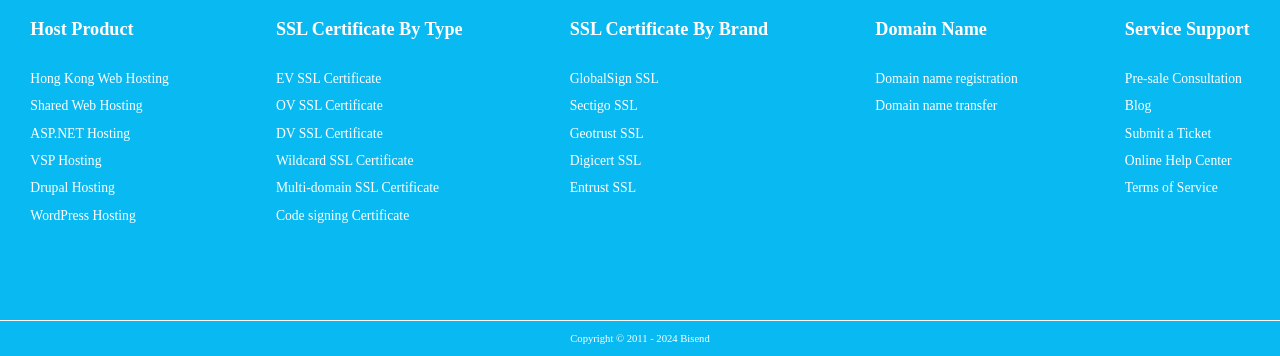Find the bounding box coordinates of the element's region that should be clicked in order to follow the given instruction: "Get EV SSL Certificate". The coordinates should consist of four float numbers between 0 and 1, i.e., [left, top, right, bottom].

[0.216, 0.2, 0.298, 0.242]